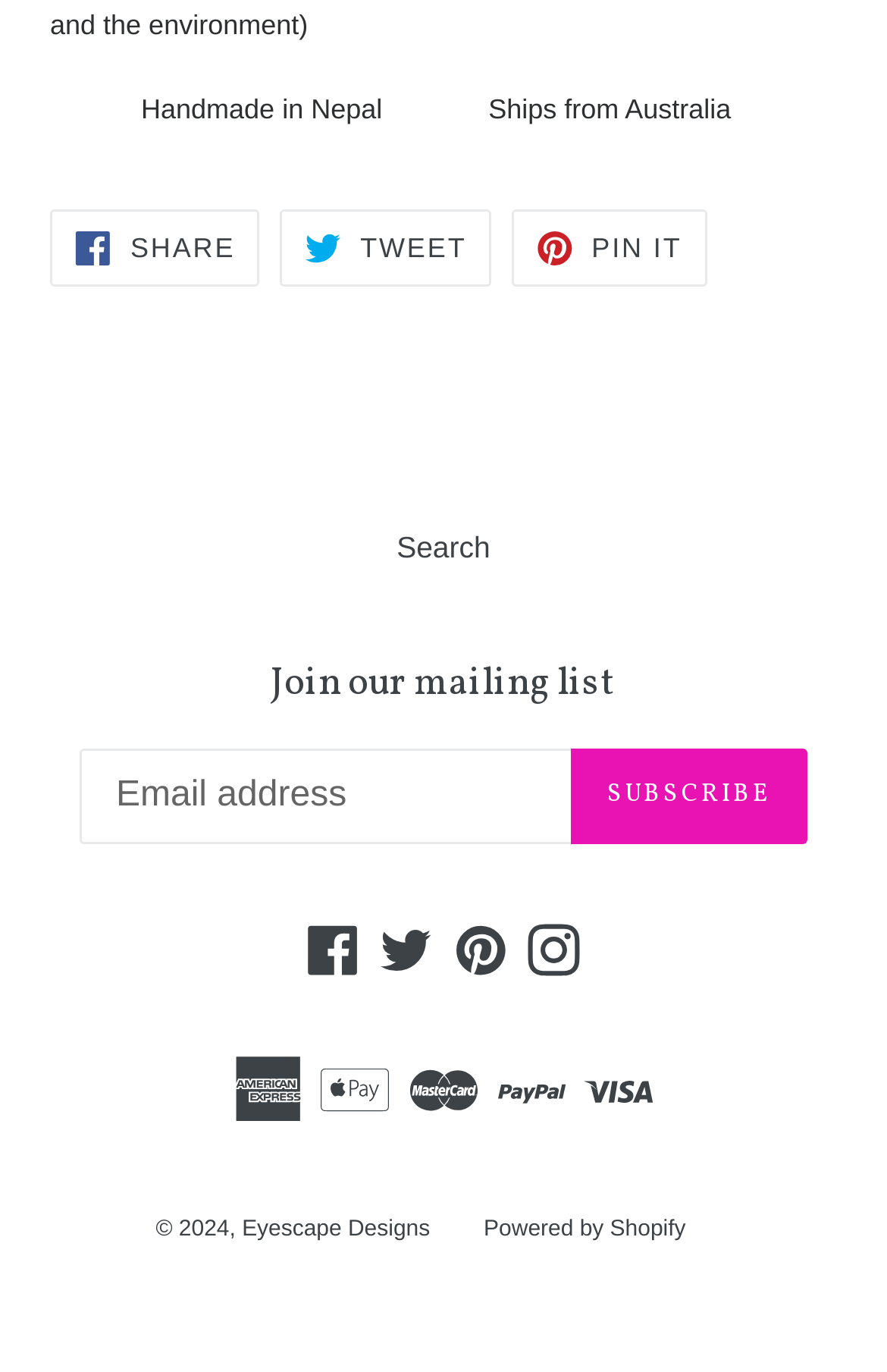Provide the bounding box coordinates of the section that needs to be clicked to accomplish the following instruction: "Check the copyright information."

[0.176, 0.887, 0.273, 0.905]